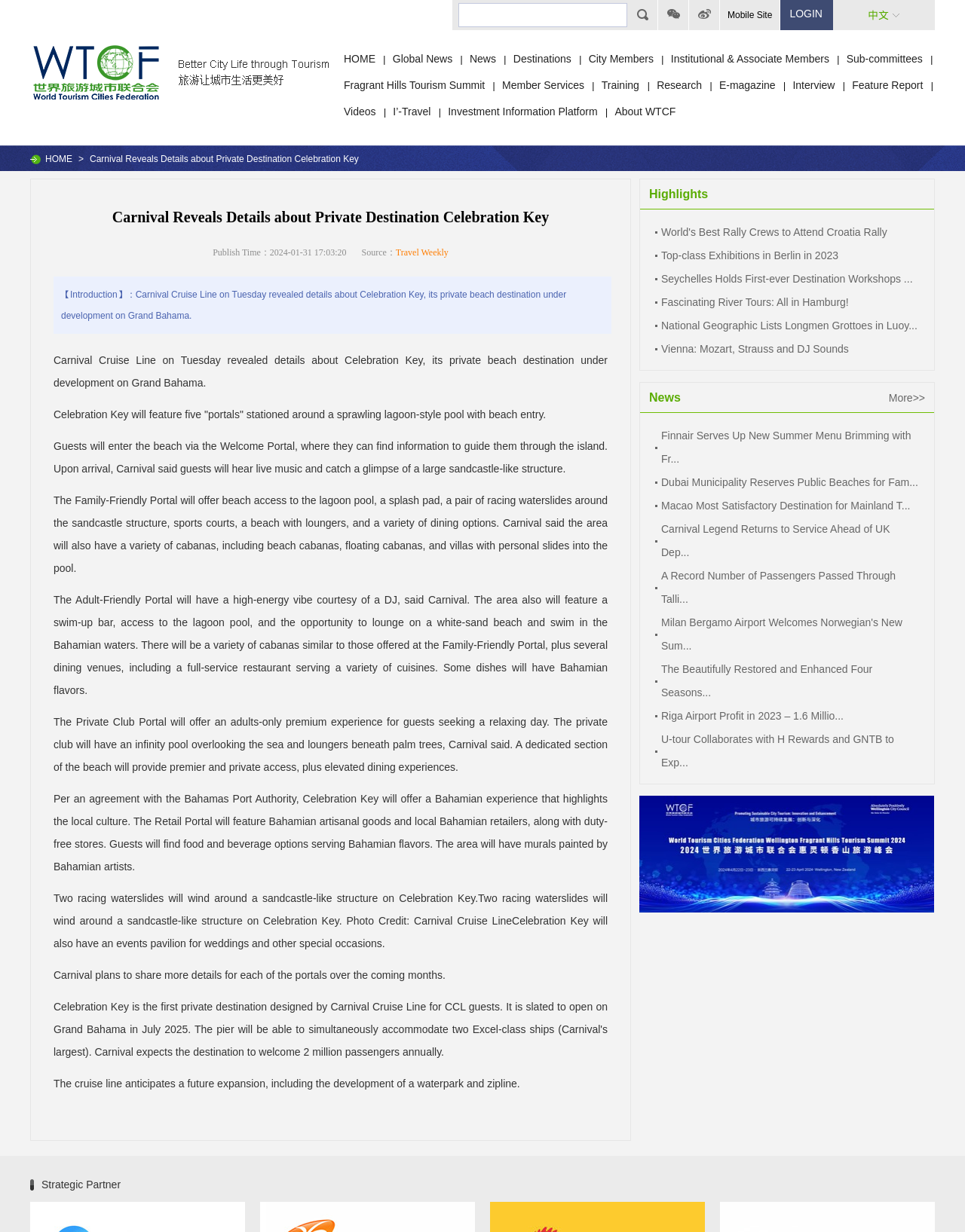Give a comprehensive overview of the webpage, including key elements.

The webpage is about Carnival Cruise Line's private beach destination, Celebration Key, which is under development on Grand Bahama. The page has a heading that matches the meta description, "Carnival Reveals Details about Private Destination Celebration Key". 

At the top of the page, there is a navigation menu with links to "HOME", "Global News", "News", "Destinations", "City Members", "Institutional & Associate Members", "Sub-committees", and "Fragrant Hills Tourism Summit". 

Below the navigation menu, there is a section with a title and a publish time, followed by a brief introduction to Celebration Key. The introduction is accompanied by a series of paragraphs that describe the different areas of the destination, including the Welcome Portal, Family-Friendly Portal, Adult-Friendly Portal, Private Club Portal, and Retail Portal. Each portal is described in detail, including the amenities and activities that will be available.

On the right side of the page, there is a section with links to other news articles, including "World's Best Rally Crews to Attend Croatia Rally", "Top-class Exhibitions in Berlin in 2023", and "Seychelles Holds First-ever Destination Workshops...". 

At the bottom of the page, there is a section with a title "News" and a link to "More>>", followed by a list of news articles, including "Finnair Serves Up New Summer Menu Brimming with Fresh Flavors", "Dubai Municipality Reserves Public Beaches for Families", and "Macao Most Satisfactory Destination for Mainland Tourists". 

There are also several images scattered throughout the page, including a logo at the top left corner, and images accompanying the news articles.